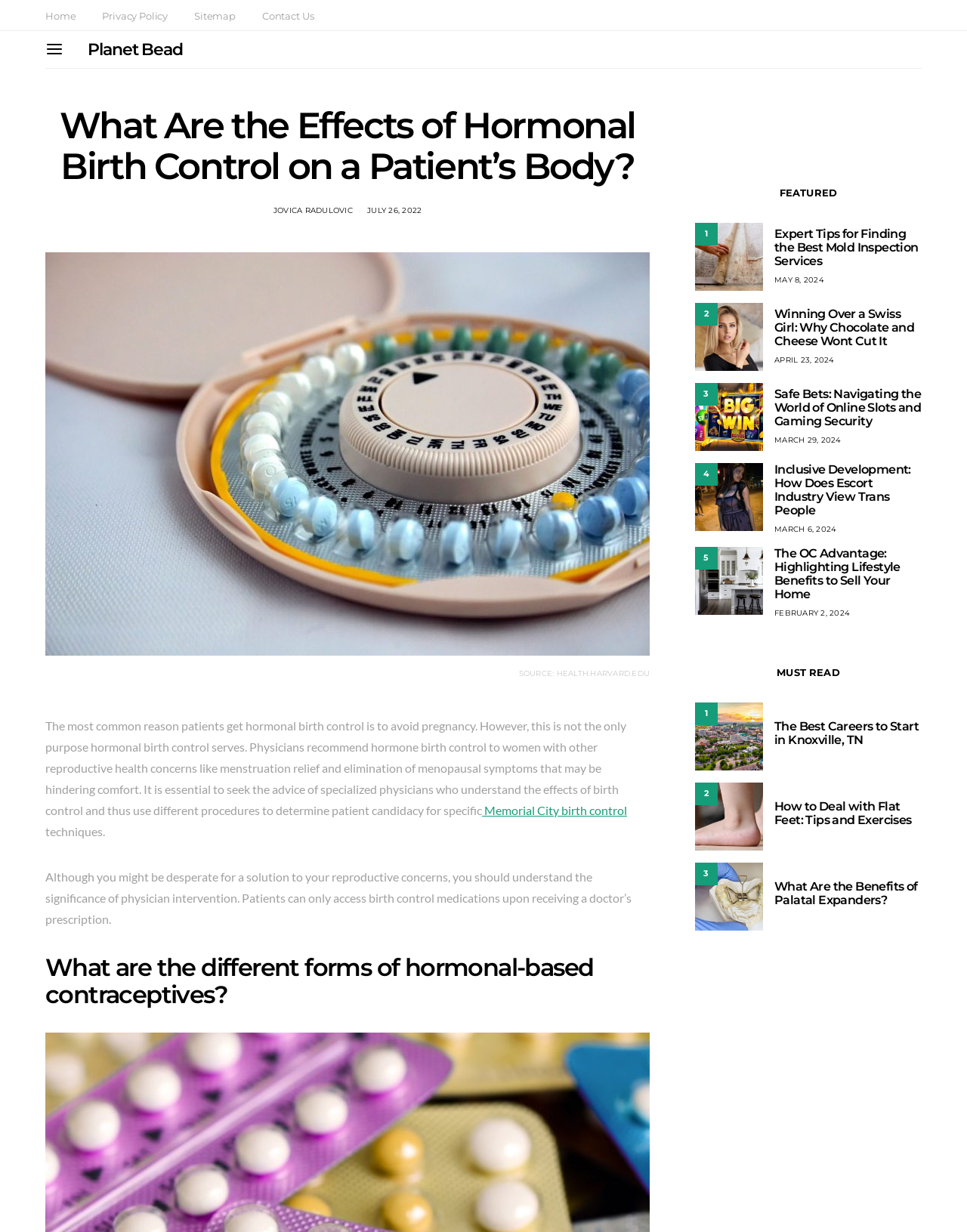Please provide the bounding box coordinates for the UI element as described: "March 29, 2024". The coordinates must be four floats between 0 and 1, represented as [left, top, right, bottom].

[0.801, 0.354, 0.87, 0.362]